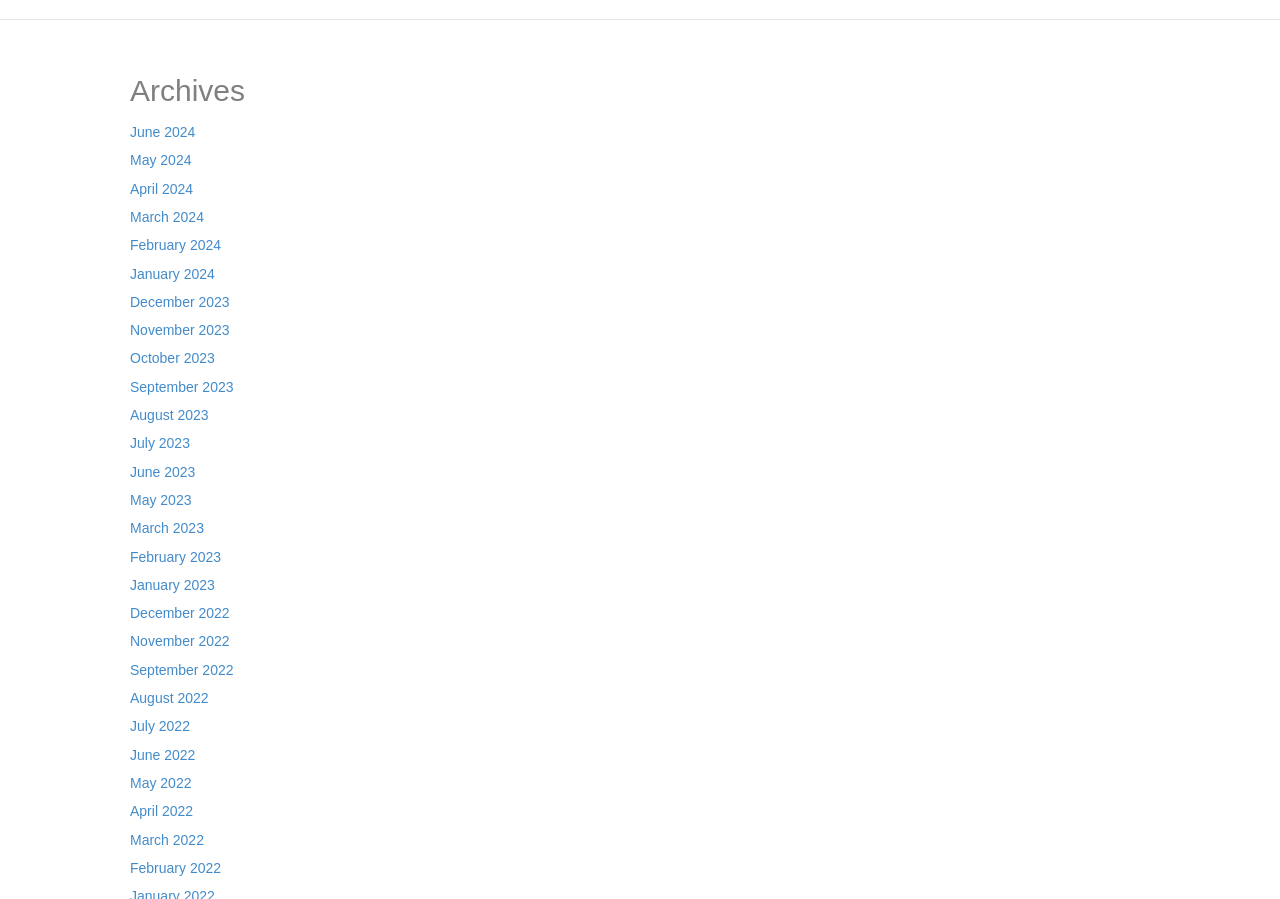Answer the question using only one word or a concise phrase: What is the position of the link 'September 2023'?

Above August 2023